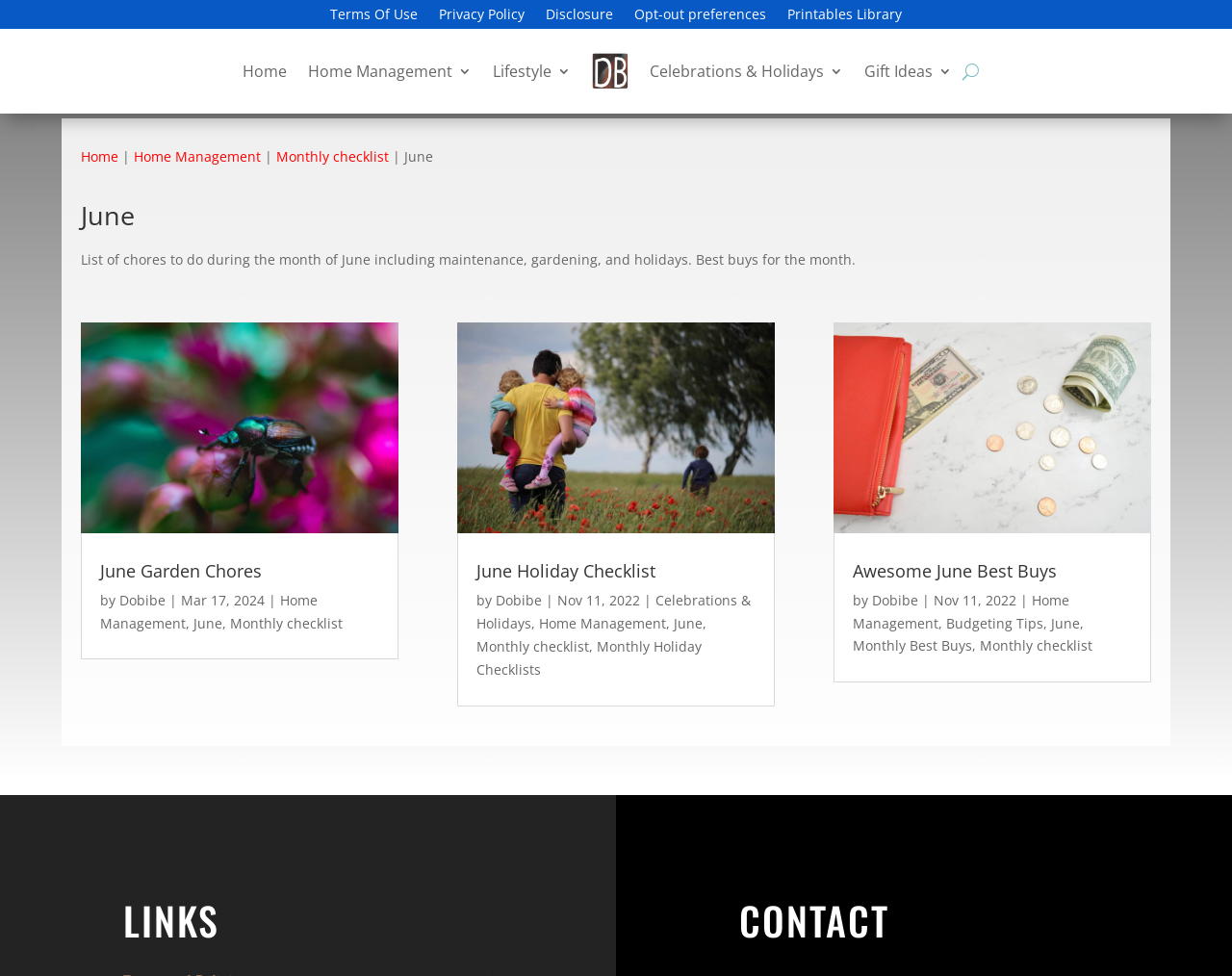Please determine the bounding box coordinates of the section I need to click to accomplish this instruction: "Check the 'Awesome June Best Buys' article".

[0.677, 0.33, 0.934, 0.546]